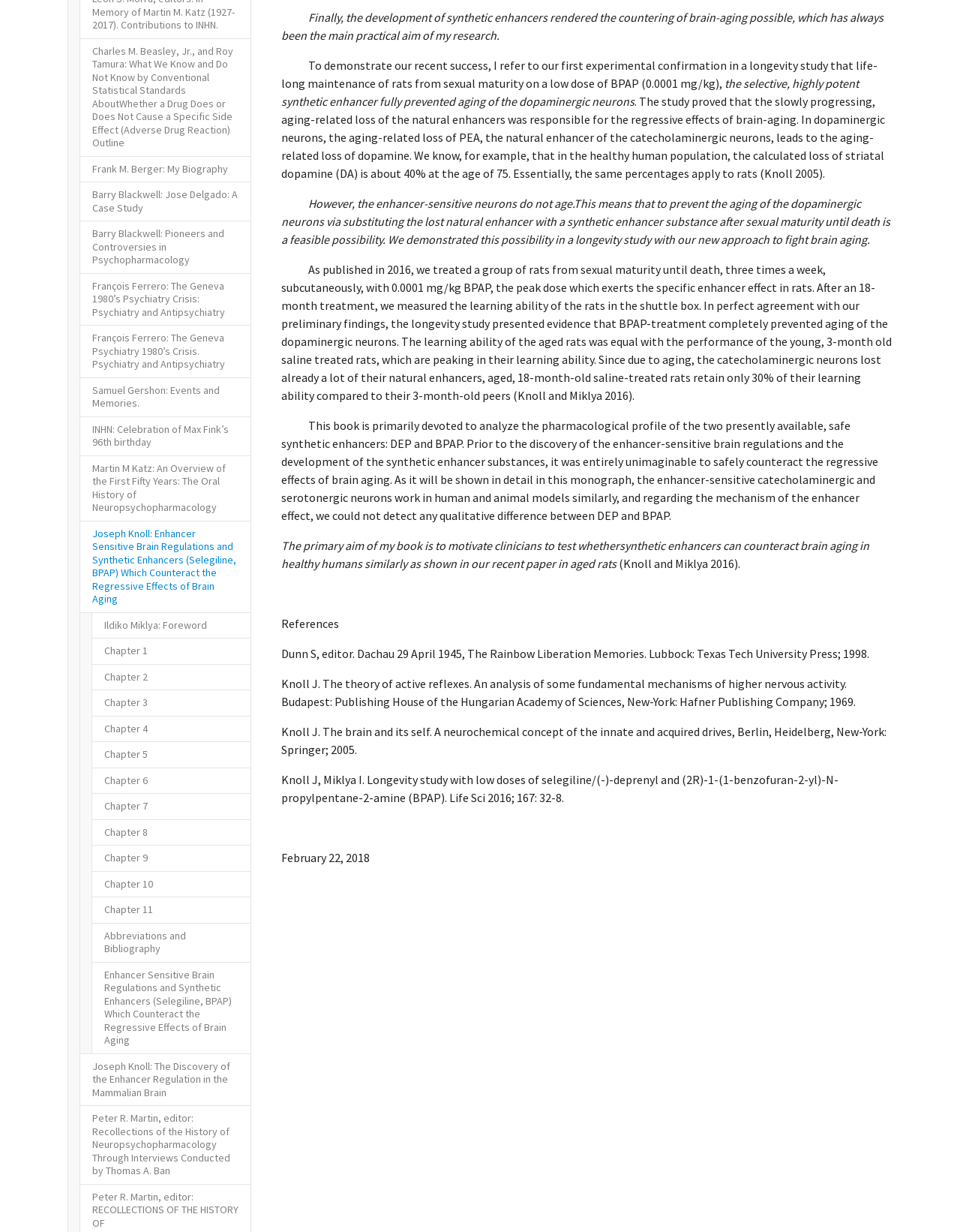Can you provide the bounding box coordinates for the element that should be clicked to implement the instruction: "Search for patio furniture"?

None